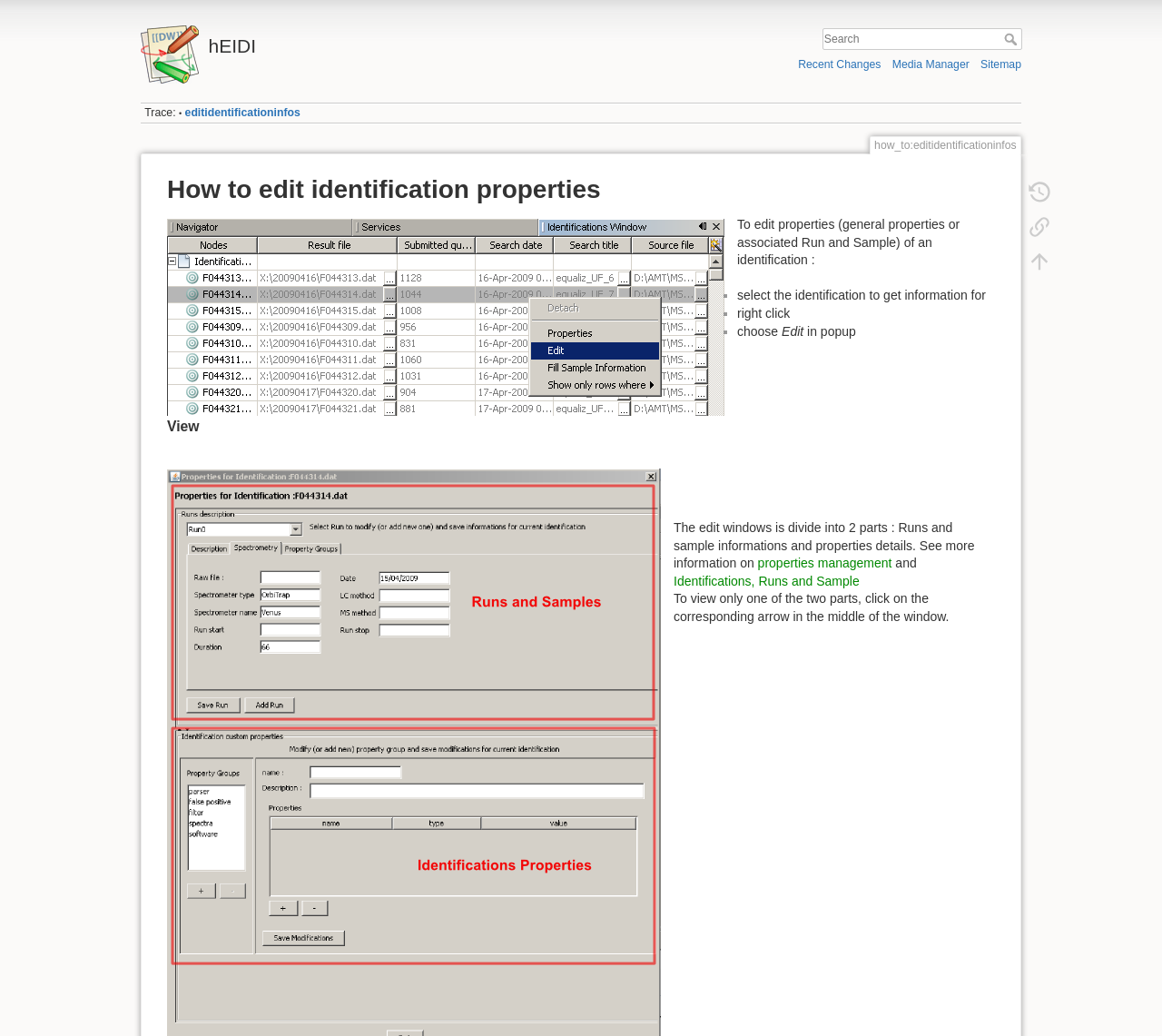Can you find the bounding box coordinates for the element that needs to be clicked to execute this instruction: "go back to top"? The coordinates should be given as four float numbers between 0 and 1, i.e., [left, top, right, bottom].

[0.877, 0.235, 0.912, 0.269]